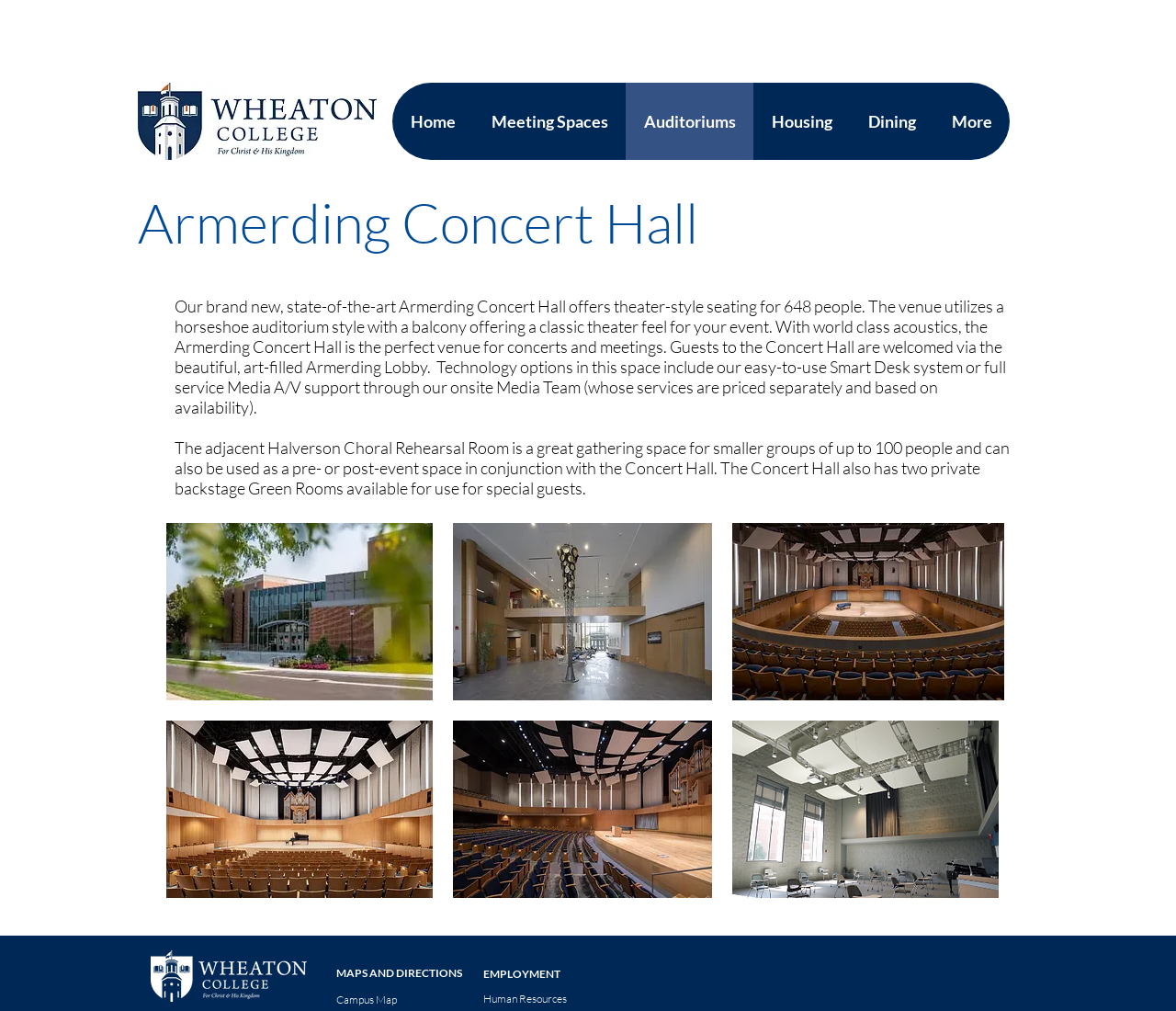What is the purpose of the Smart Desk system in the Concert Hall?
Look at the screenshot and give a one-word or phrase answer.

Easy-to-use technology